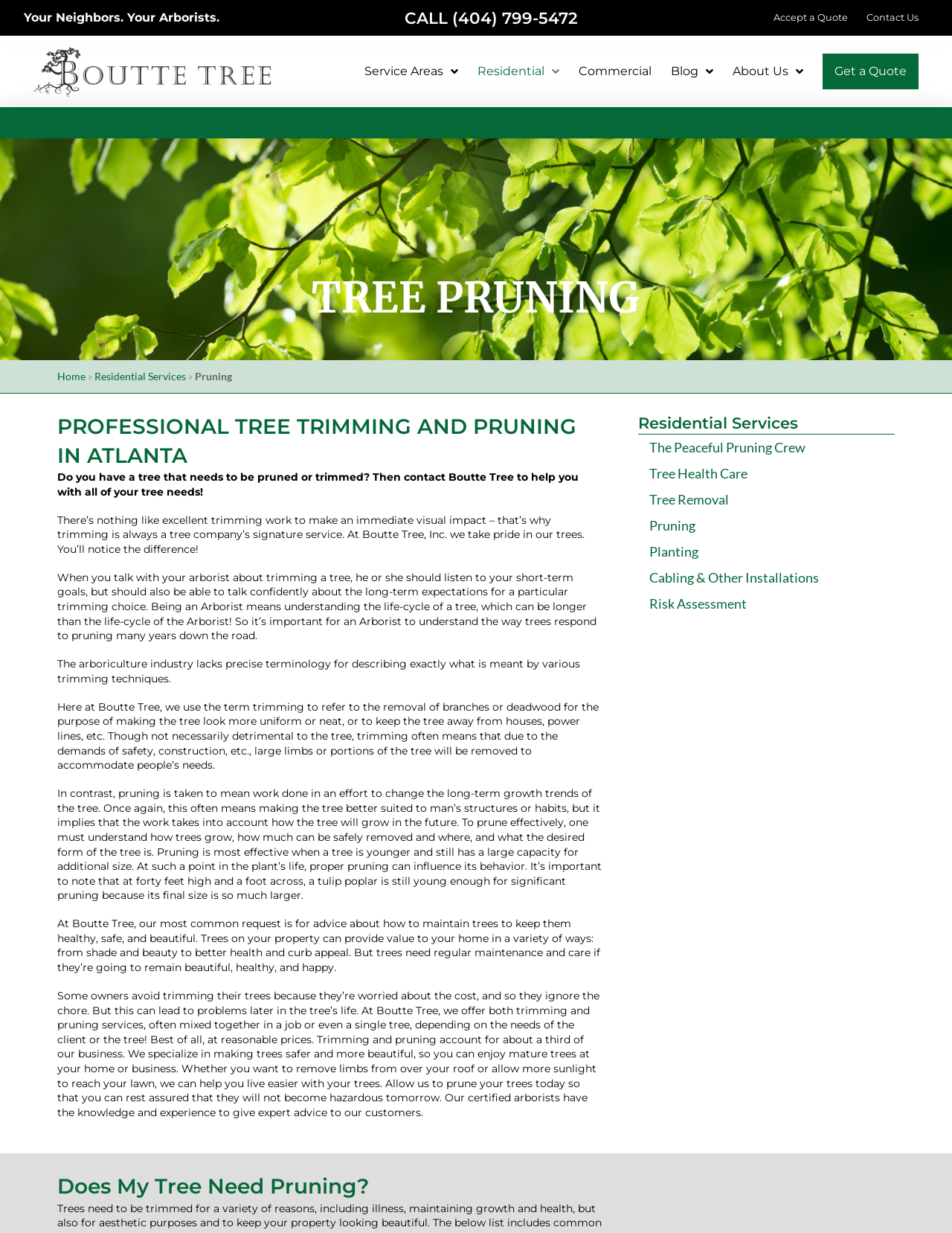Specify the bounding box coordinates of the element's region that should be clicked to achieve the following instruction: "Read the blog". The bounding box coordinates consist of four float numbers between 0 and 1, in the format [left, top, right, bottom].

[0.695, 0.029, 0.759, 0.087]